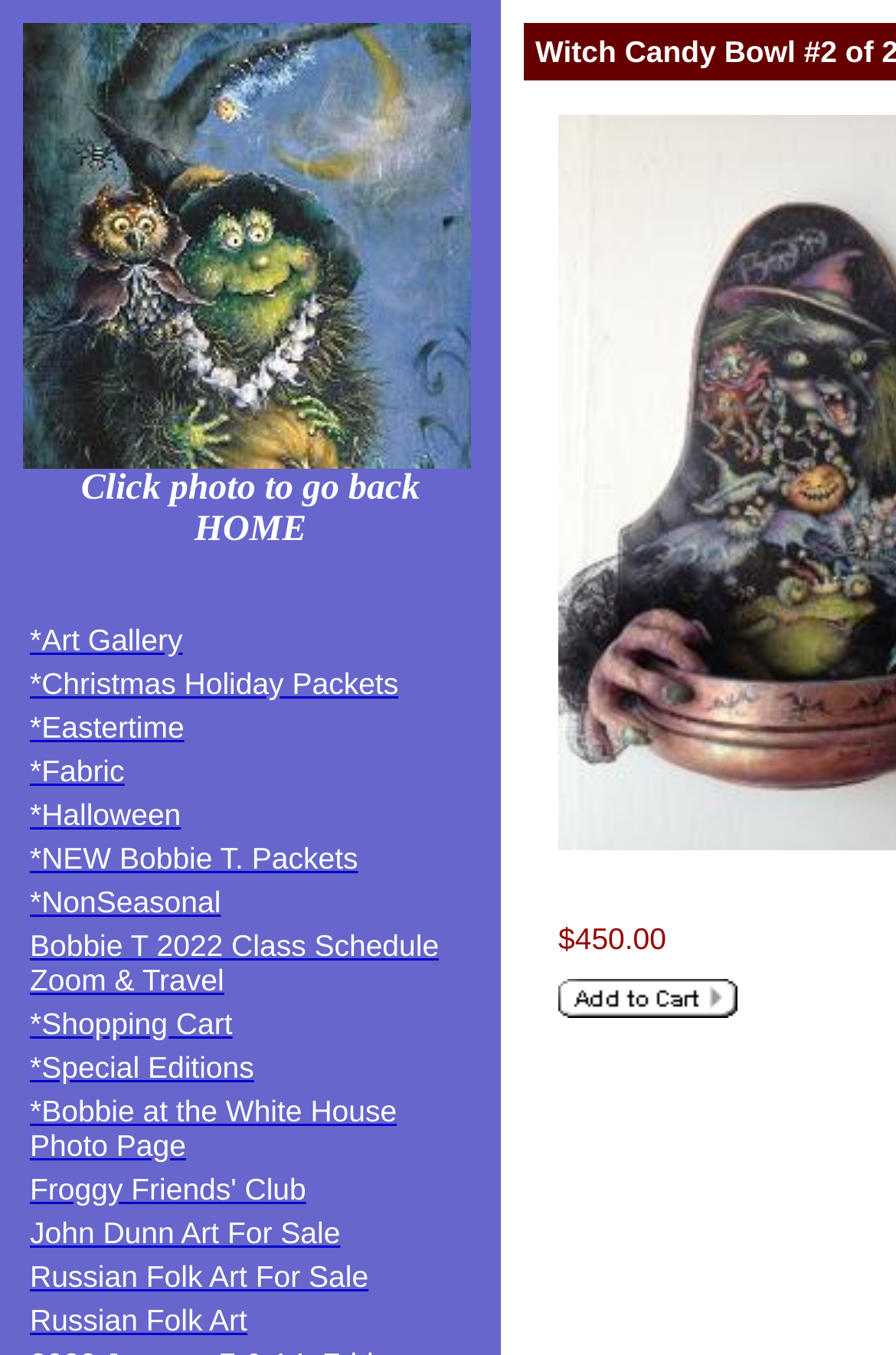Find the bounding box coordinates of the element you need to click on to perform this action: 'Click the HOME button'. The coordinates should be represented by four float values between 0 and 1, in the format [left, top, right, bottom].

[0.026, 0.017, 0.526, 0.346]